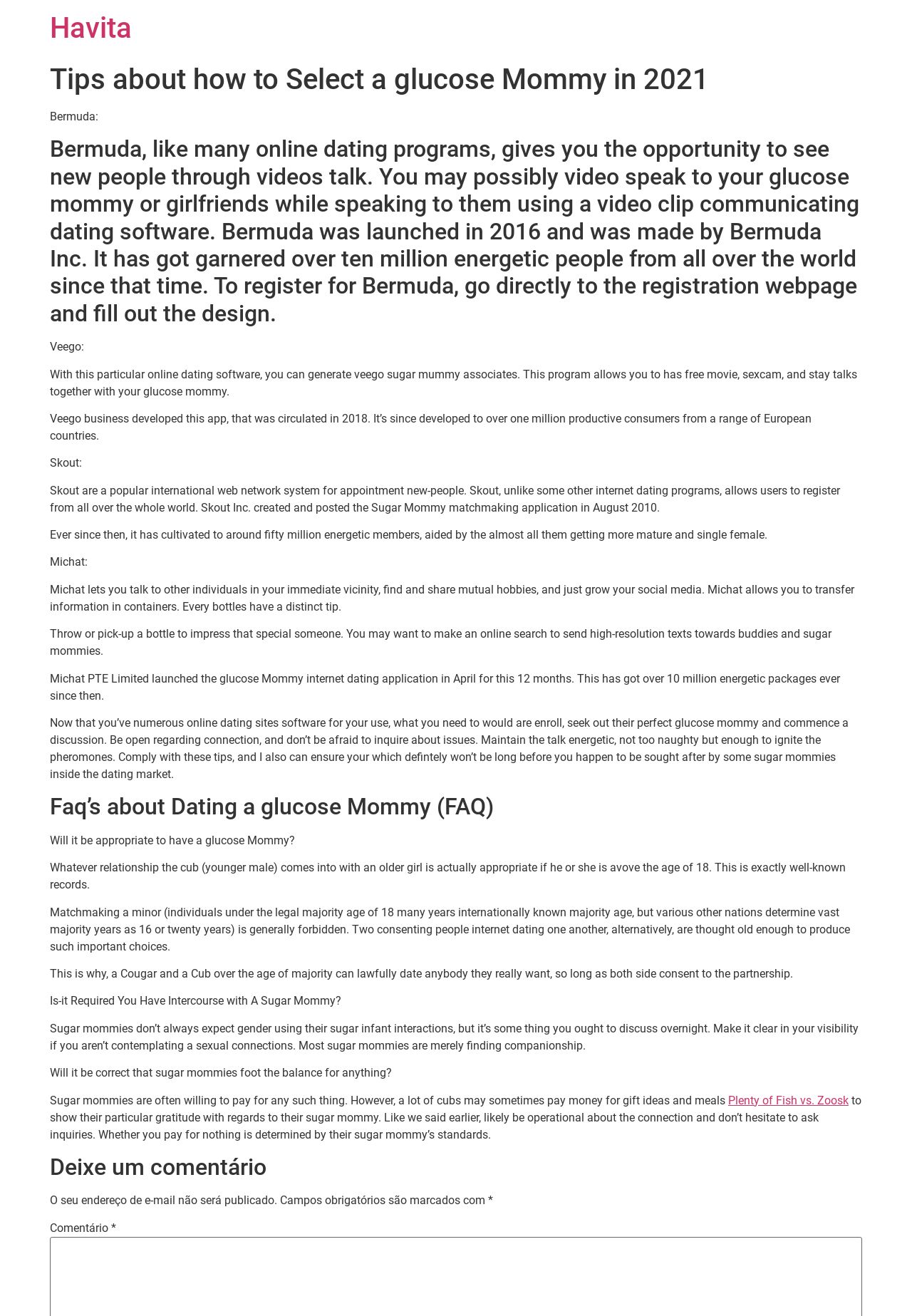Create a detailed narrative of the webpage’s visual and textual elements.

The webpage is about tips on how to select a sugar mommy in 2021. At the top, there is a heading "Havita" and a link to it. Below that, there is a header section with a heading "Tips about how to Select a glucose Mommy in 2021". 

The main content of the webpage is divided into sections, each describing a different online dating platform. The first section is about Bermuda, a video dating app that allows users to video chat with their sugar mommies. The section provides information about the app's features, its launch in 2016, and its user base of over 10 million people.

Below the Bermuda section, there are sections about other online dating platforms, including Veego, Skout, and Michat. Each section provides information about the app's features, its launch date, and its user base. 

After the sections about the online dating platforms, there is a section that provides tips on how to use these platforms to find a sugar mommy. The section advises users to be open about their connection, ask questions, and keep the conversation active.

Following the tips section, there is a FAQ section that answers questions about dating a sugar mommy. The questions include whether it is appropriate to have a sugar mommy, whether sex is required, and whether sugar mommies always pay for everything. The answers to these questions provide guidance on how to navigate sugar mommy relationships.

At the bottom of the webpage, there is a section that allows users to leave a comment. The section includes a note that the user's email address will not be published.